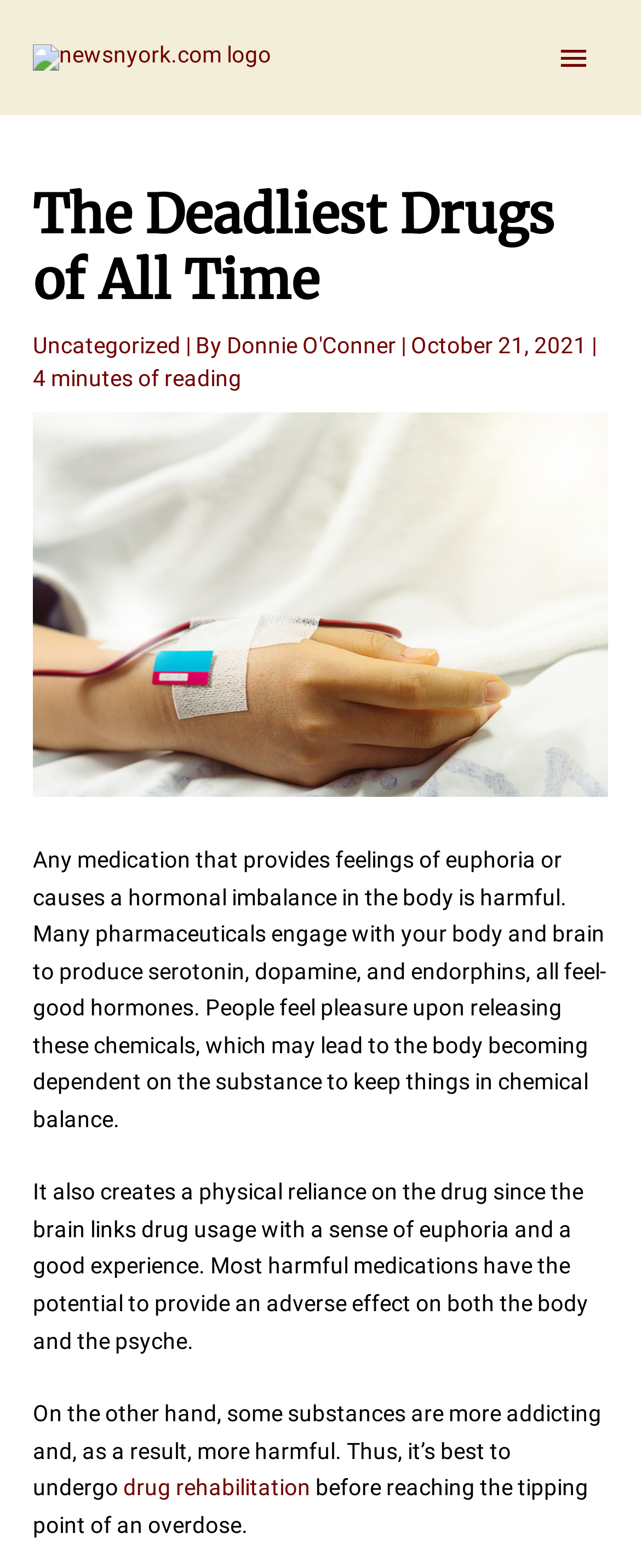Find the bounding box coordinates for the UI element whose description is: "alt="newsnyork.com logo"". The coordinates should be four float numbers between 0 and 1, in the format [left, top, right, bottom].

[0.051, 0.027, 0.423, 0.044]